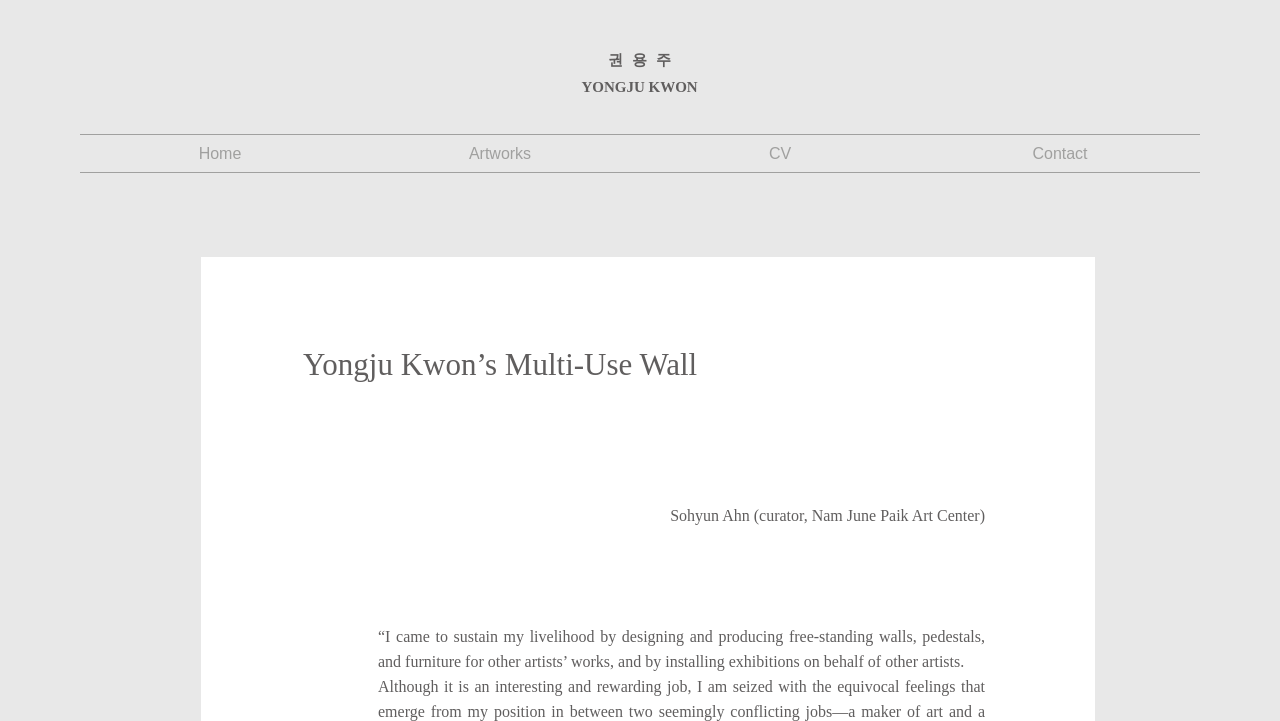Answer briefly with one word or phrase:
How many navigation links are there?

4